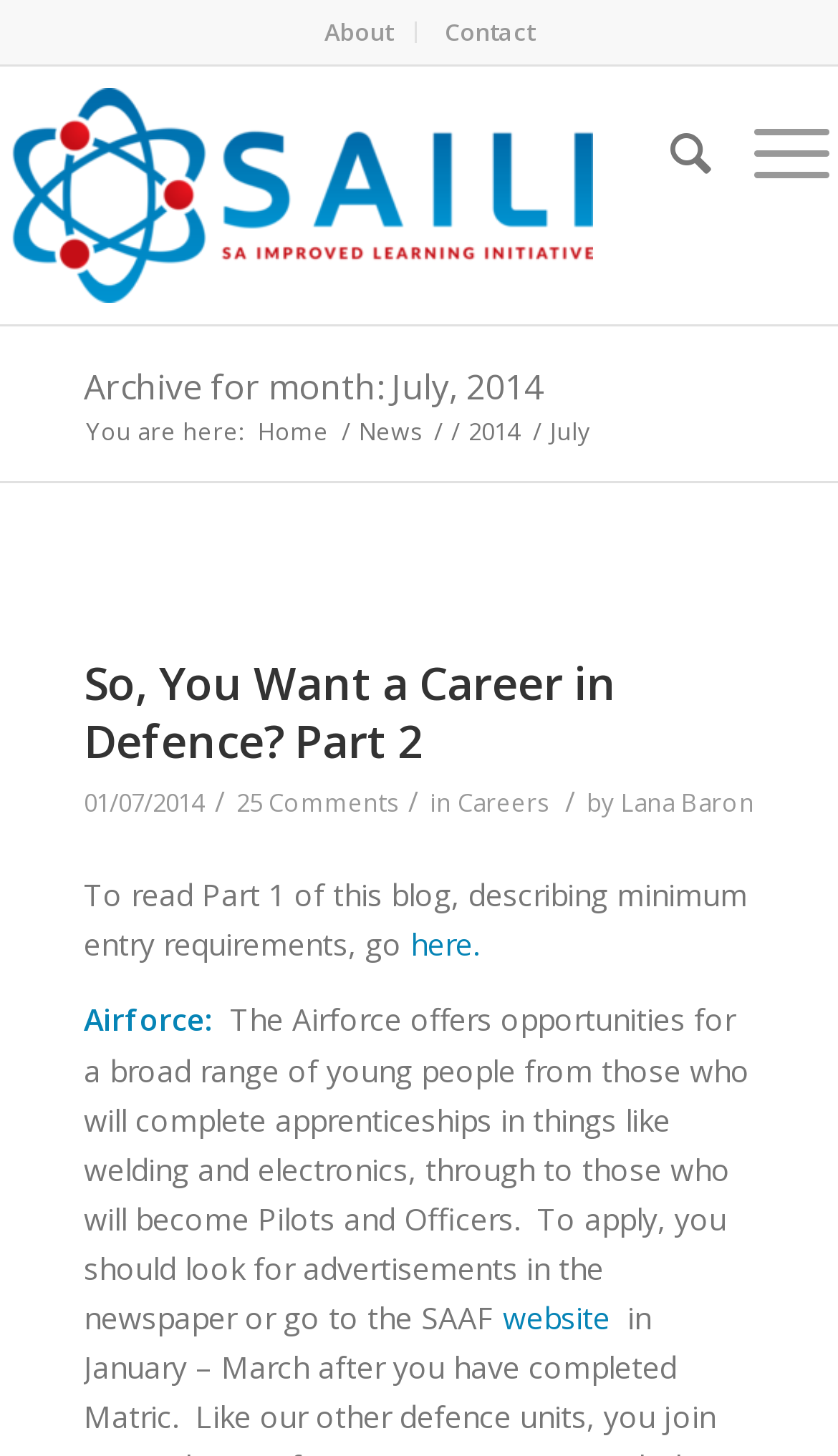Determine the bounding box coordinates of the target area to click to execute the following instruction: "search on the website."

[0.749, 0.046, 0.849, 0.164]